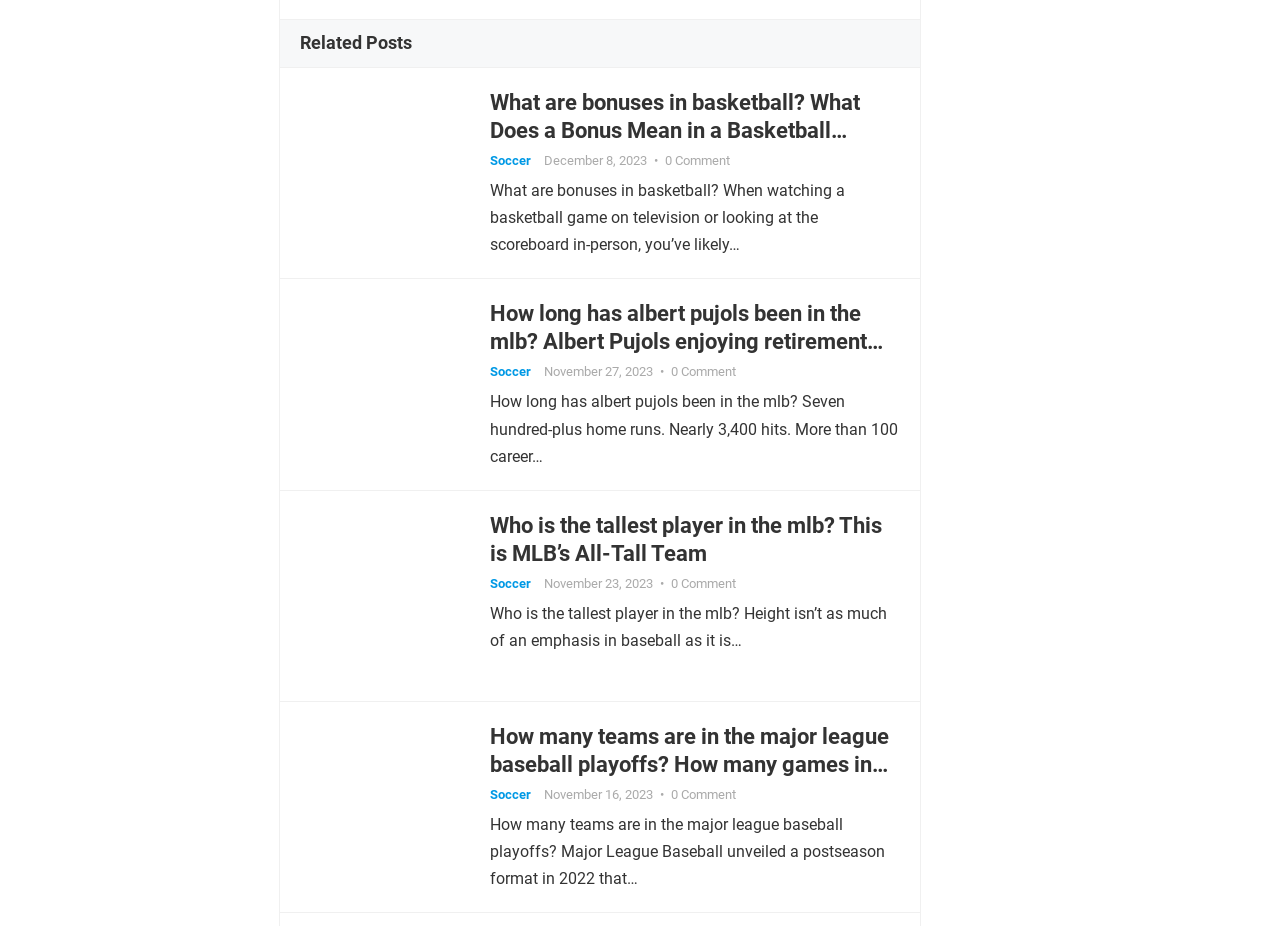Please locate the bounding box coordinates of the element that should be clicked to complete the given instruction: "Explore 'Who is the tallest player in the mlb?'".

[0.383, 0.553, 0.689, 0.611]